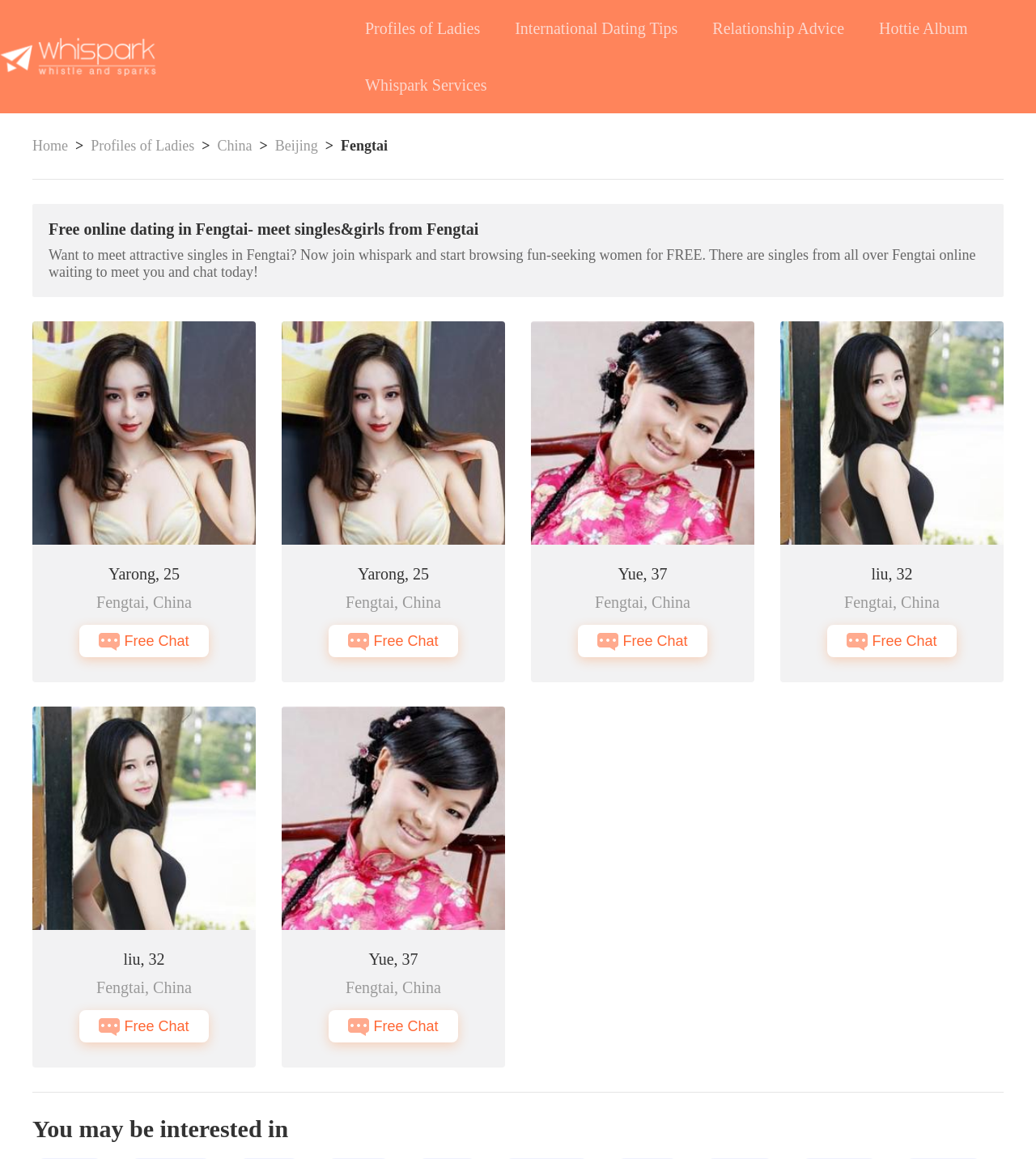Locate the bounding box coordinates of the region to be clicked to comply with the following instruction: "Click the 'Home' link". The coordinates must be four float numbers between 0 and 1, in the form [left, top, right, bottom].

[0.031, 0.119, 0.066, 0.133]